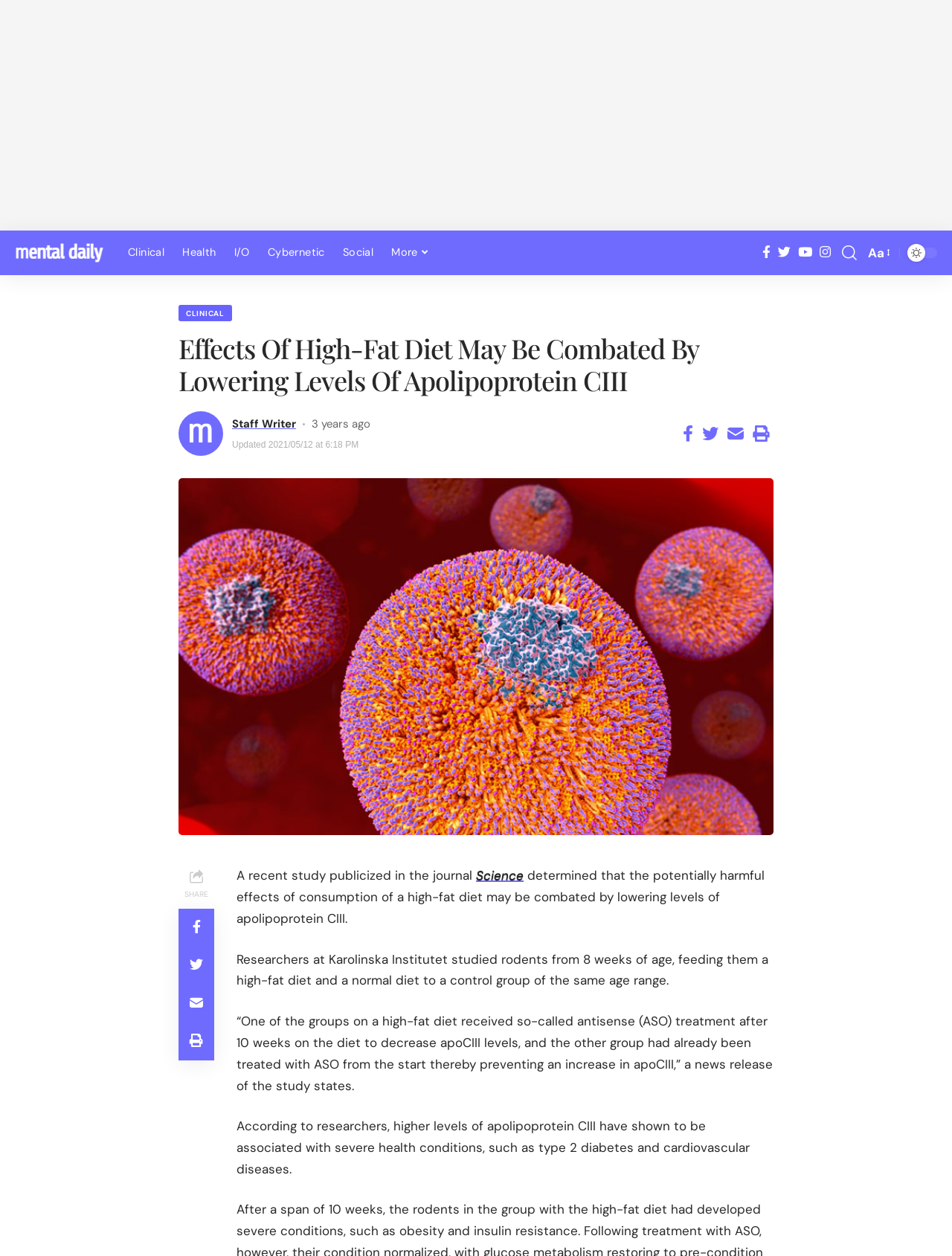What is the purpose of the 'SHARE' button?
Answer the question based on the image using a single word or a brief phrase.

To share the article